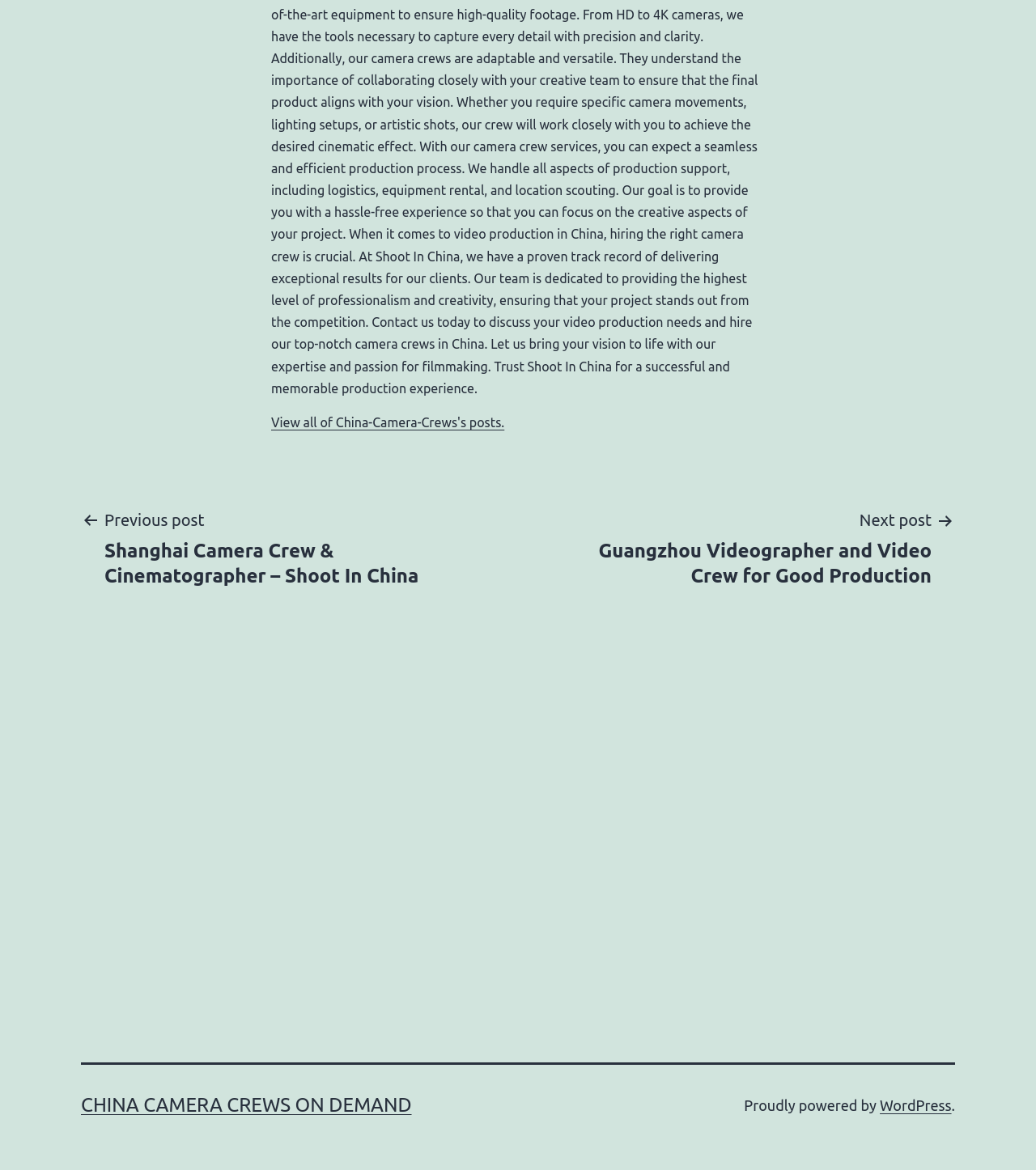Give a one-word or short phrase answer to the question: 
What is the theme of the posts on this website?

Camera Crews